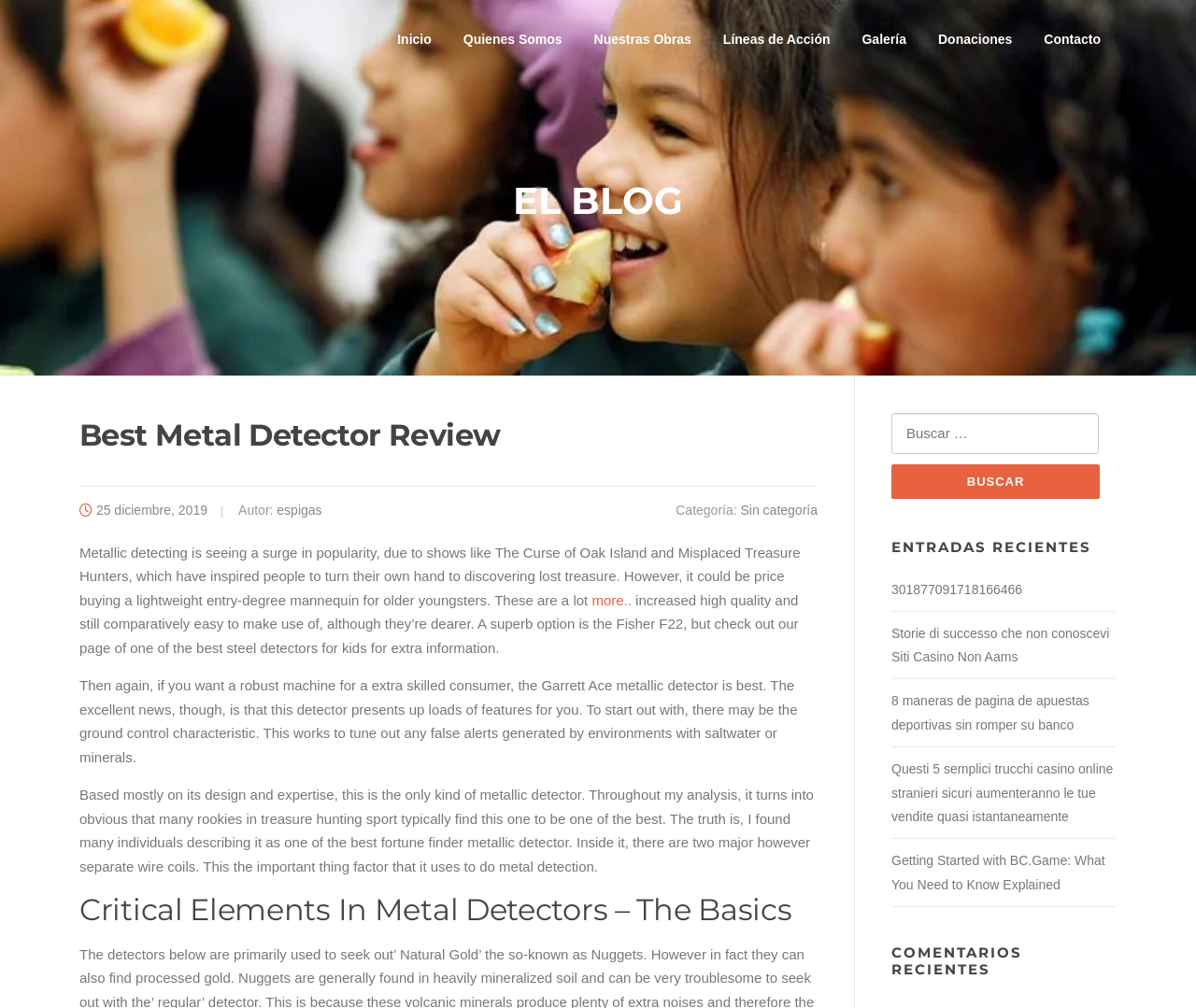What is the name of the metal detector recommended for kids?
Please ensure your answer is as detailed and informative as possible.

The name of the metal detector recommended for kids can be found in the text which states that 'a good option is the Fisher F22, but check out our page of the best metal detectors for kids for more information'.